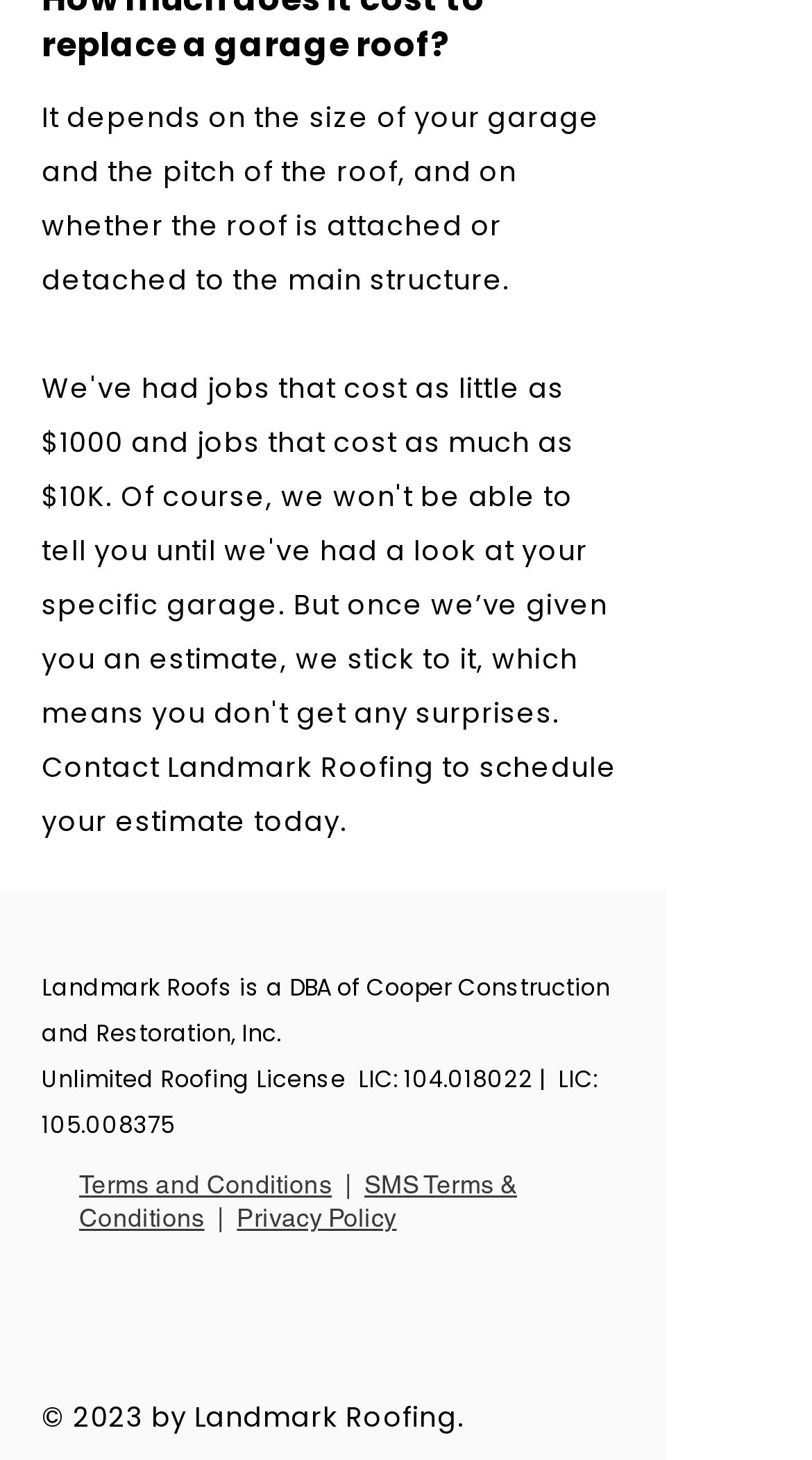Locate the bounding box coordinates of the element I should click to achieve the following instruction: "Click the WordPress link".

None